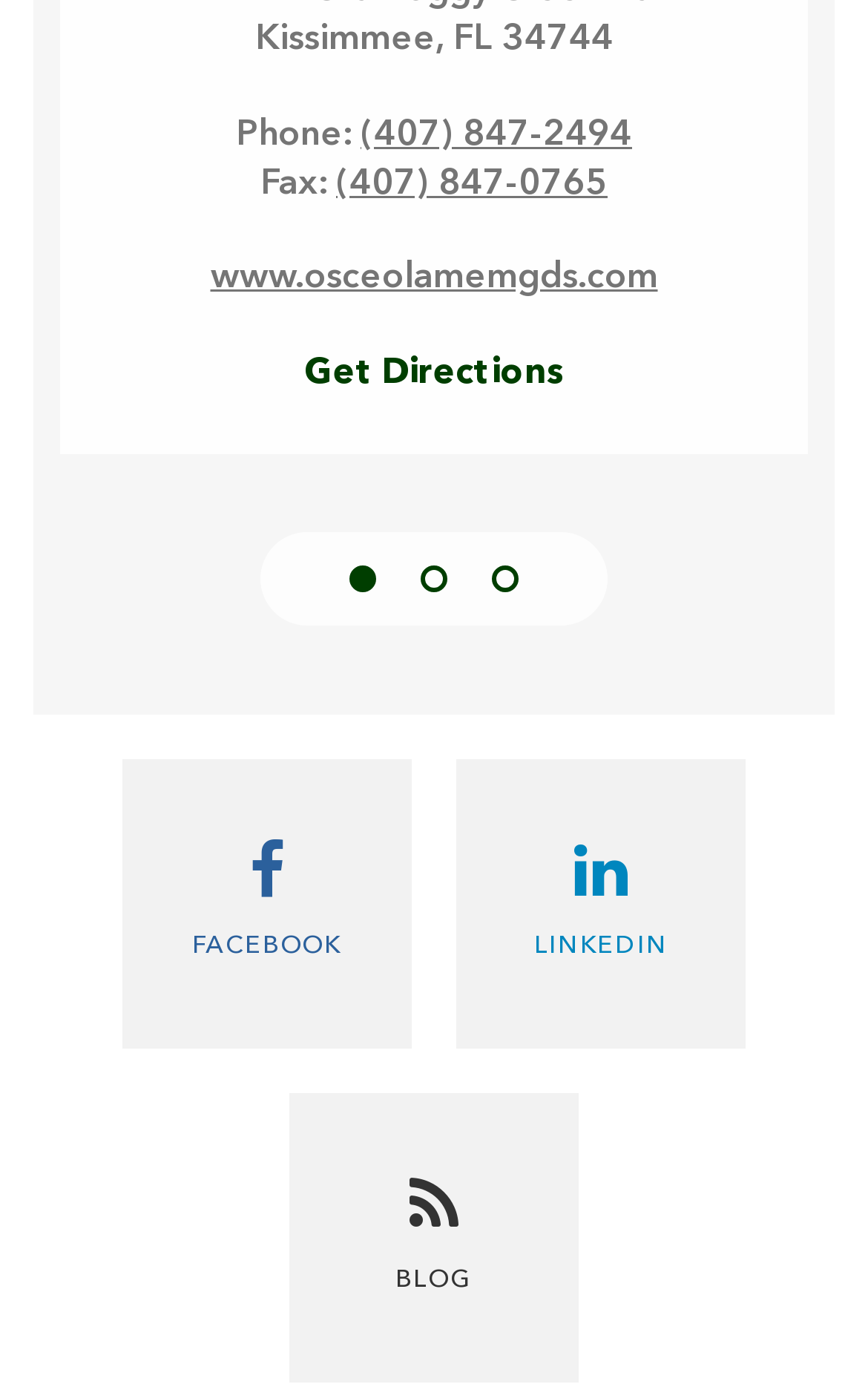Use the details in the image to answer the question thoroughly: 
What is the city and state of the location?

I found the city and state information by looking at the top part of the webpage, where it says 'Kissimmee' and 'FL' next to each other, indicating the location.